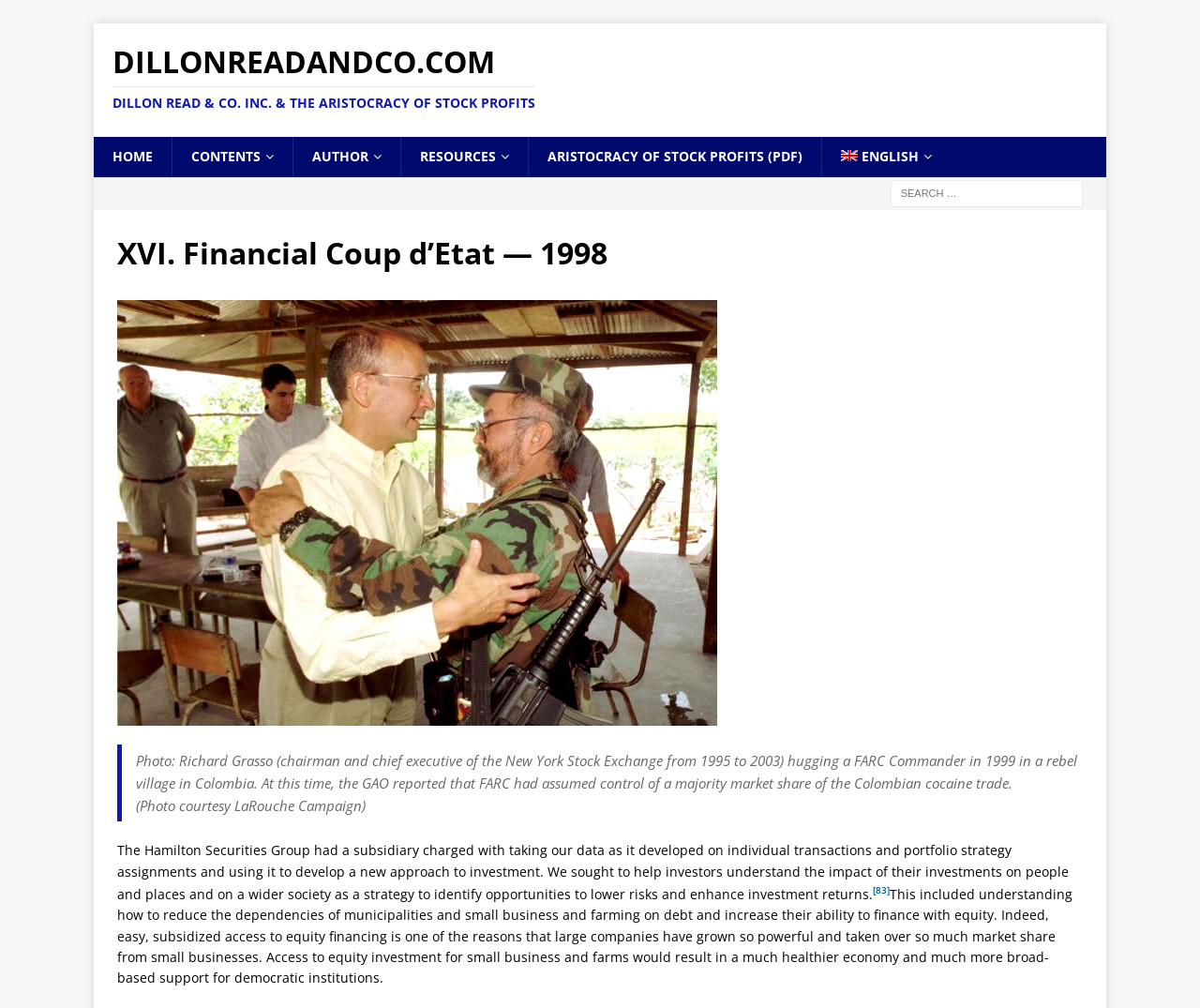Determine the bounding box coordinates of the clickable region to execute the instruction: "View contents". The coordinates should be four float numbers between 0 and 1, denoted as [left, top, right, bottom].

[0.143, 0.136, 0.244, 0.176]